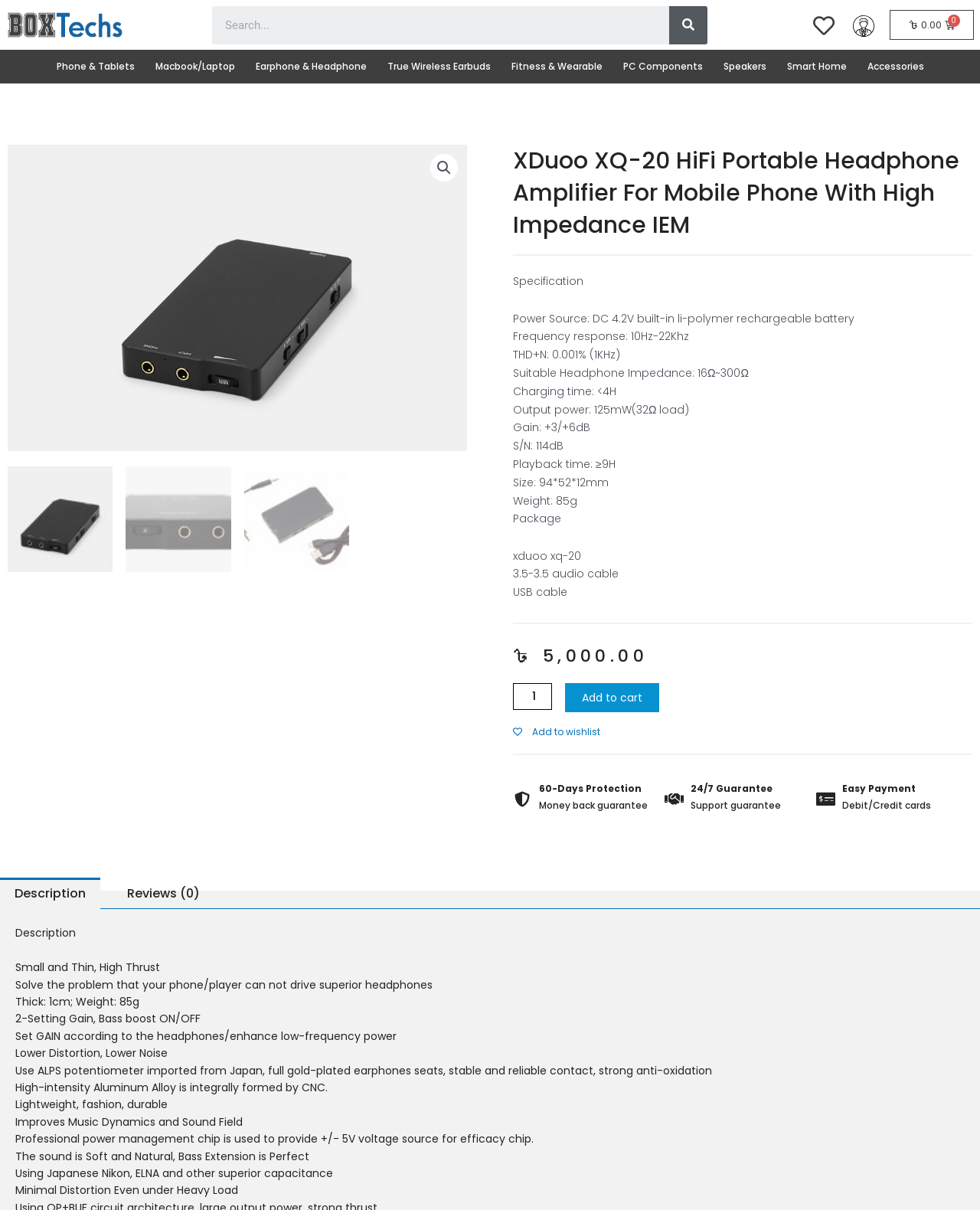Respond with a single word or phrase to the following question:
What is the playback time of the product?

≥9H